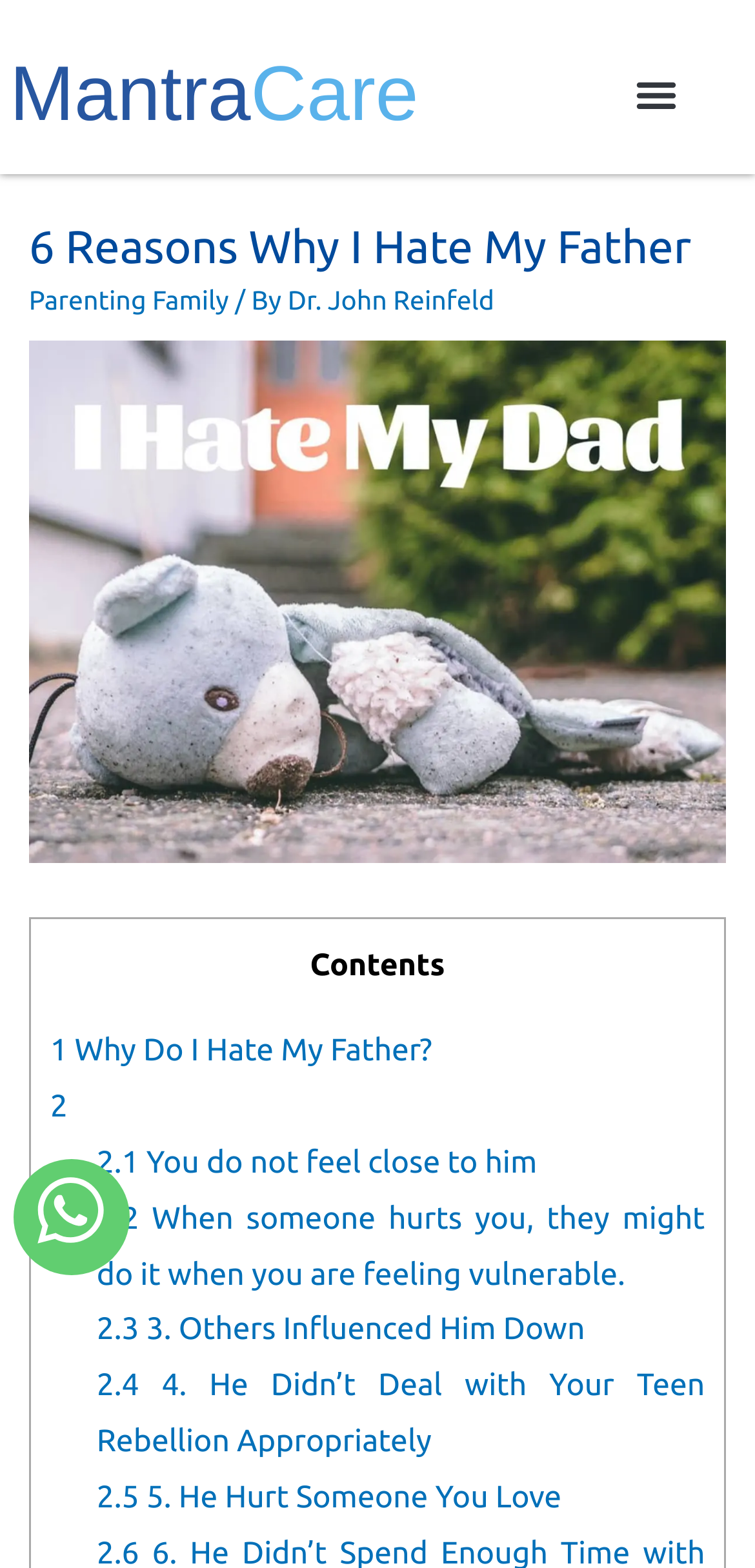What is the category of the article?
Examine the image closely and answer the question with as much detail as possible.

The category of the article can be found by looking at the header section of the webpage, where it says 'Parenting Family'.